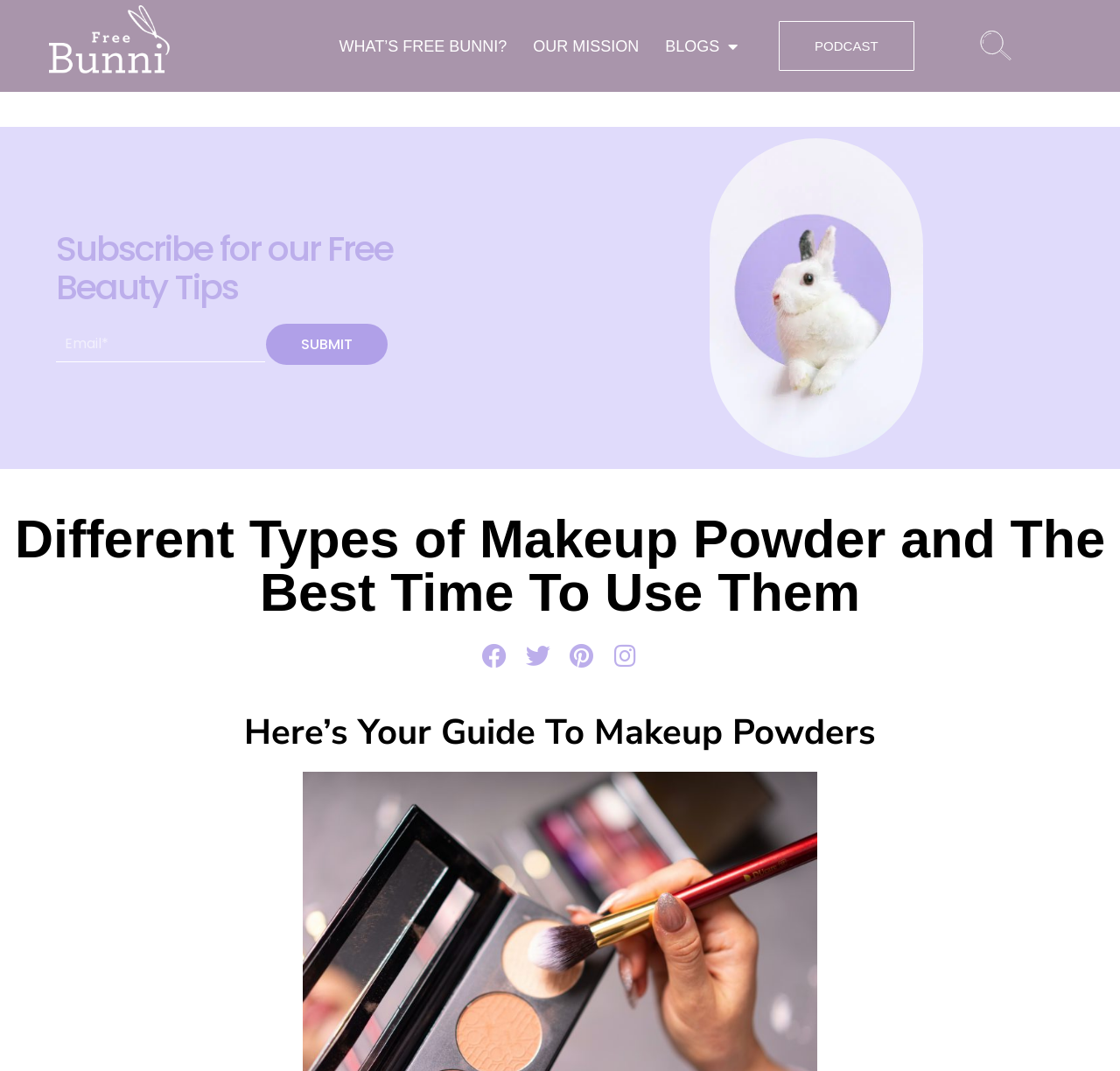Given the element description, predict the bounding box coordinates in the format (top-left x, top-left y, bottom-right x, bottom-right y). Make sure all values are between 0 and 1. Here is the element description: parent_node: Email* name="form_fields[email]" placeholder="Email*"

[0.05, 0.306, 0.236, 0.338]